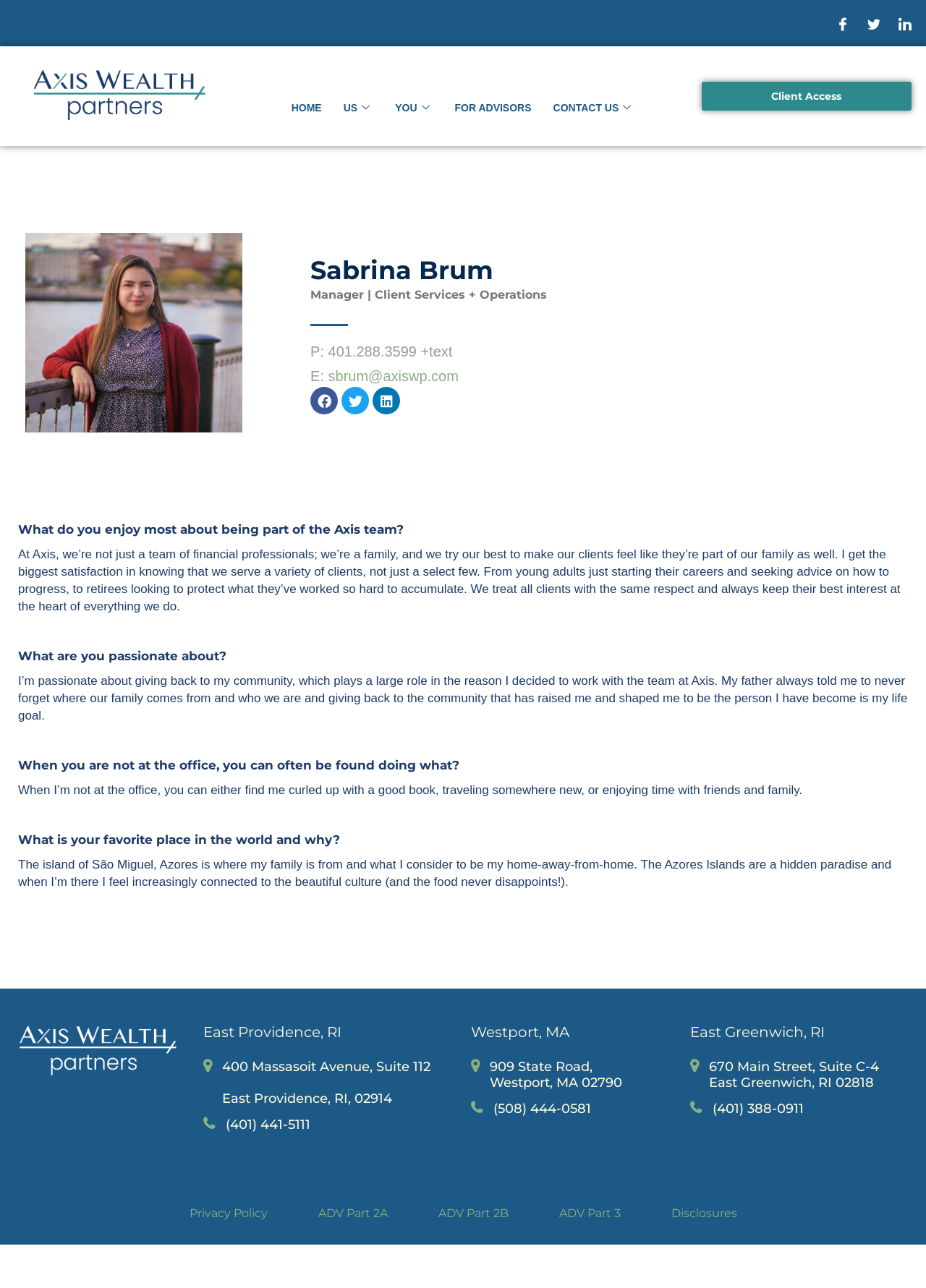Identify the bounding box coordinates for the element you need to click to achieve the following task: "Contact US". The coordinates must be four float values ranging from 0 to 1, formatted as [left, top, right, bottom].

[0.586, 0.065, 0.697, 0.102]